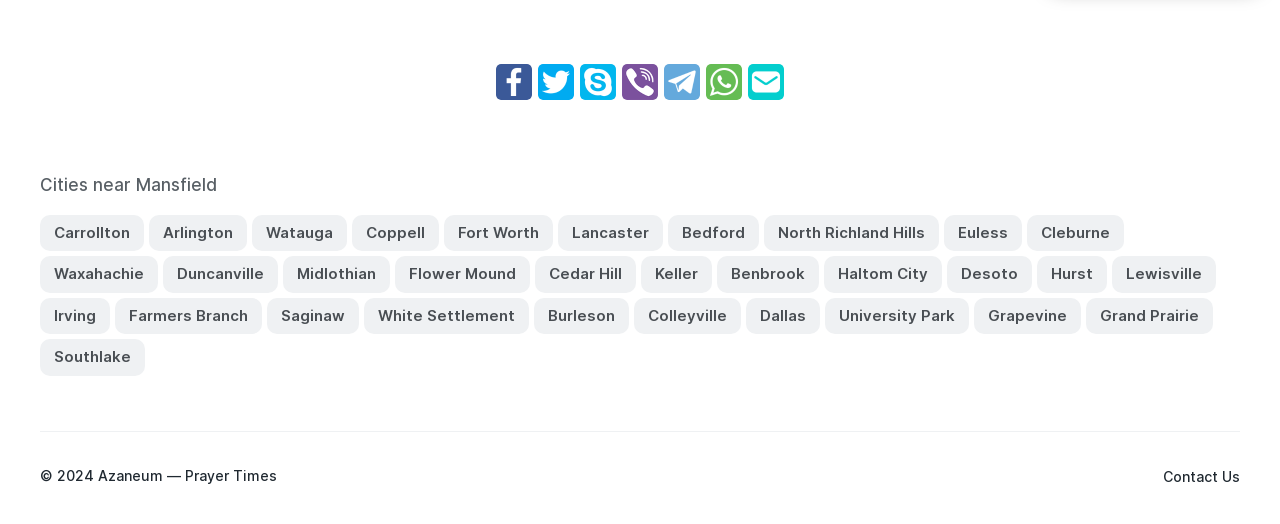Locate the bounding box of the user interface element based on this description: "North Richland Hills".

[0.597, 0.41, 0.734, 0.48]